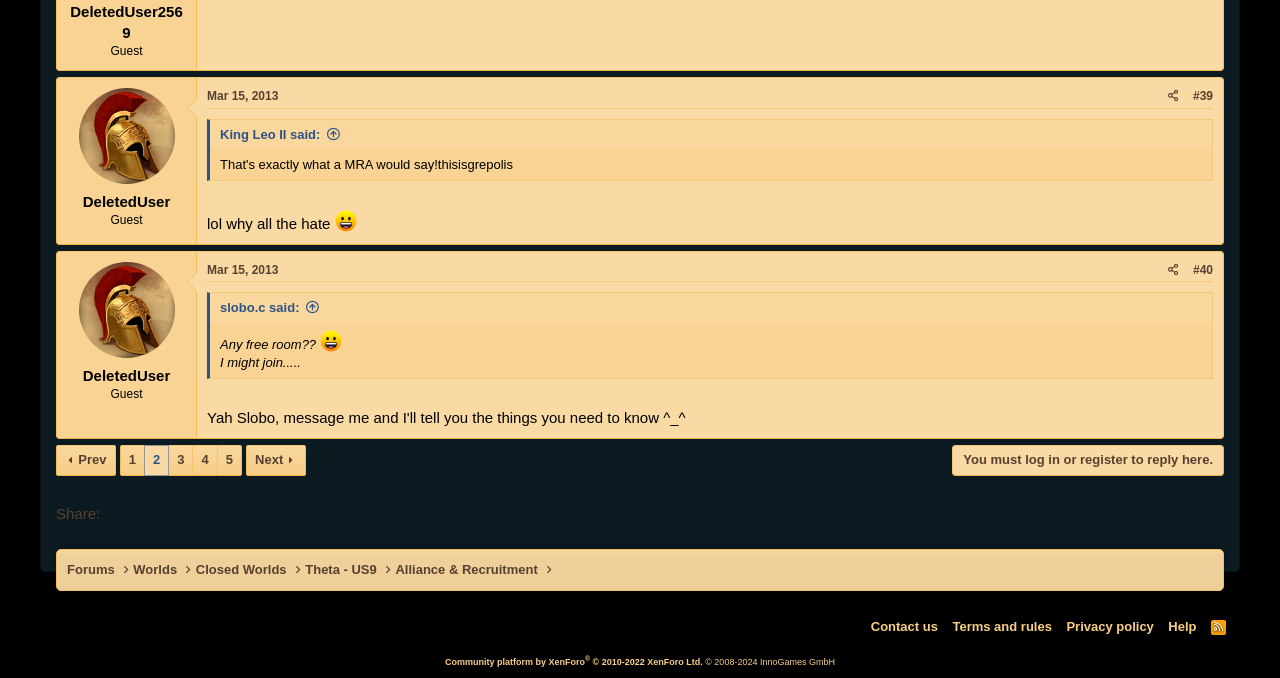What is the date of the first post?
Answer the question with as much detail as possible.

I found the date by looking at the first post in the thread, which has a timestamp of 'Mar 15, 2013 at 9:26 PM'.